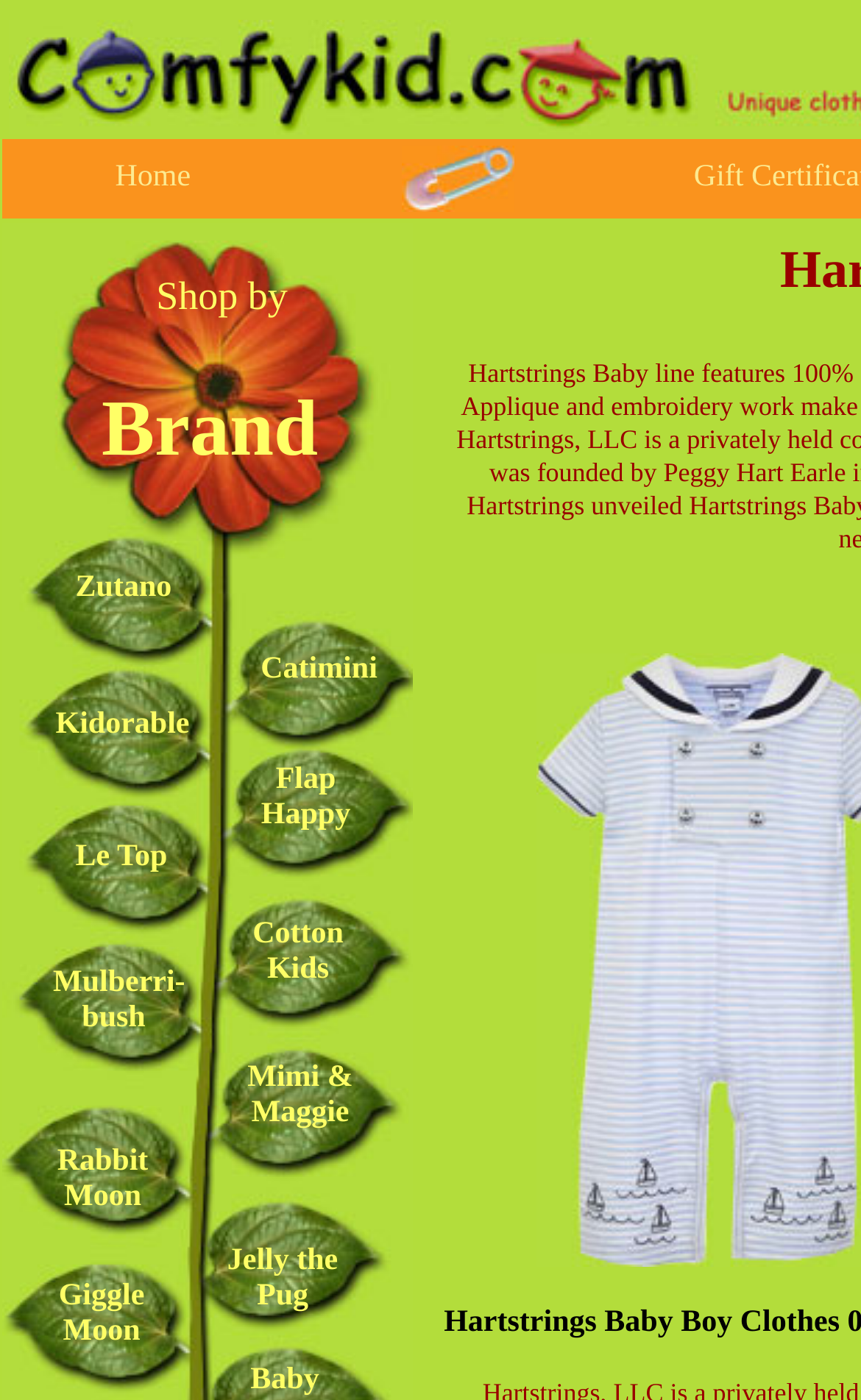Find the bounding box coordinates of the UI element according to this description: "Jelly the Pug".

[0.264, 0.889, 0.393, 0.938]